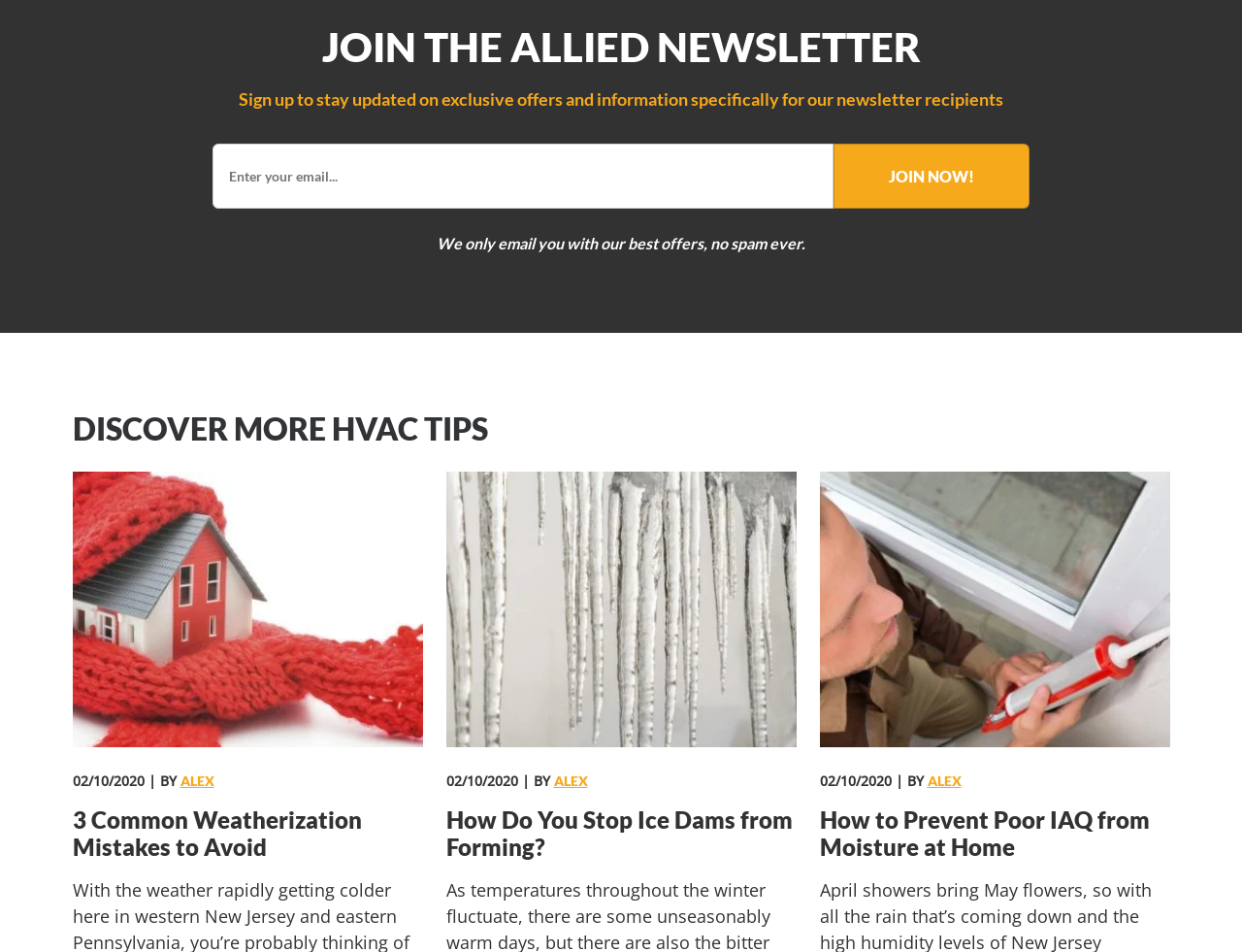Please specify the bounding box coordinates of the area that should be clicked to accomplish the following instruction: "Read 'How Do You Stop Ice Dams from Forming?'". The coordinates should consist of four float numbers between 0 and 1, i.e., [left, top, right, bottom].

[0.359, 0.622, 0.641, 0.651]